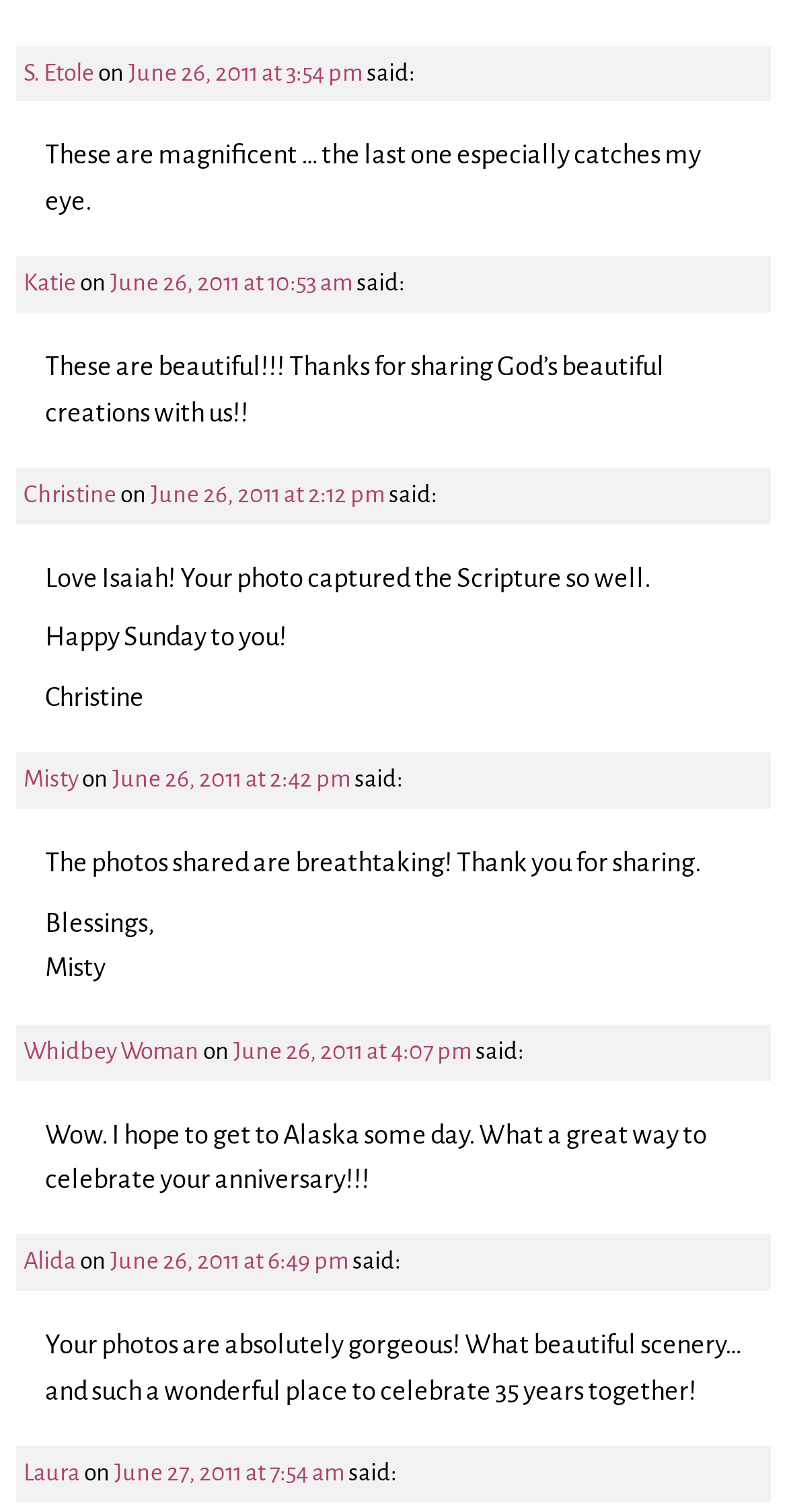Given the element description "S. Etole" in the screenshot, predict the bounding box coordinates of that UI element.

[0.03, 0.039, 0.12, 0.057]